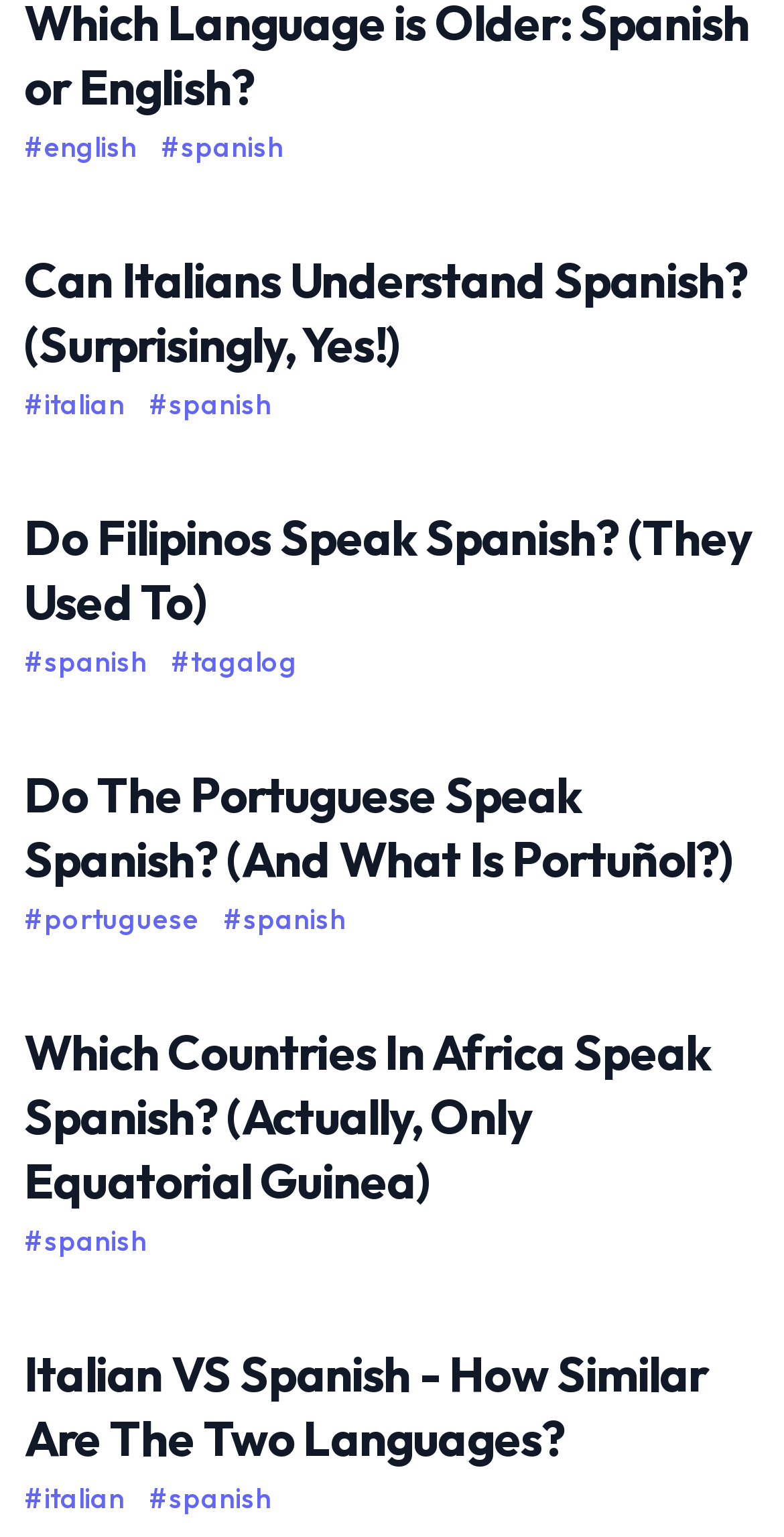Please indicate the bounding box coordinates of the element's region to be clicked to achieve the instruction: "Discover which African countries speak Spanish". Provide the coordinates as four float numbers between 0 and 1, i.e., [left, top, right, bottom].

[0.031, 0.665, 0.906, 0.788]